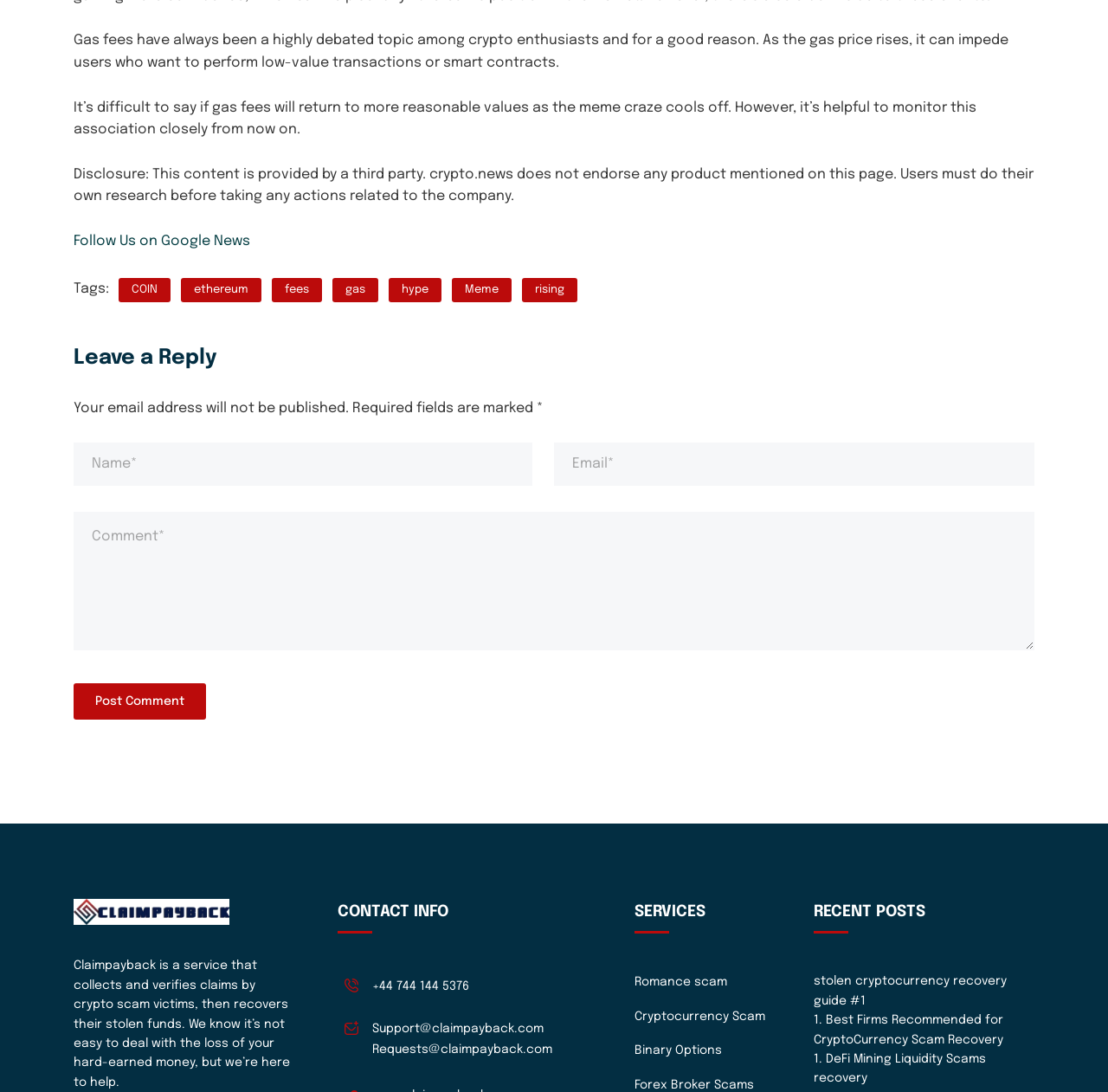How can users contact Claimpayback?
Please provide a single word or phrase as your answer based on the image.

Phone, Email